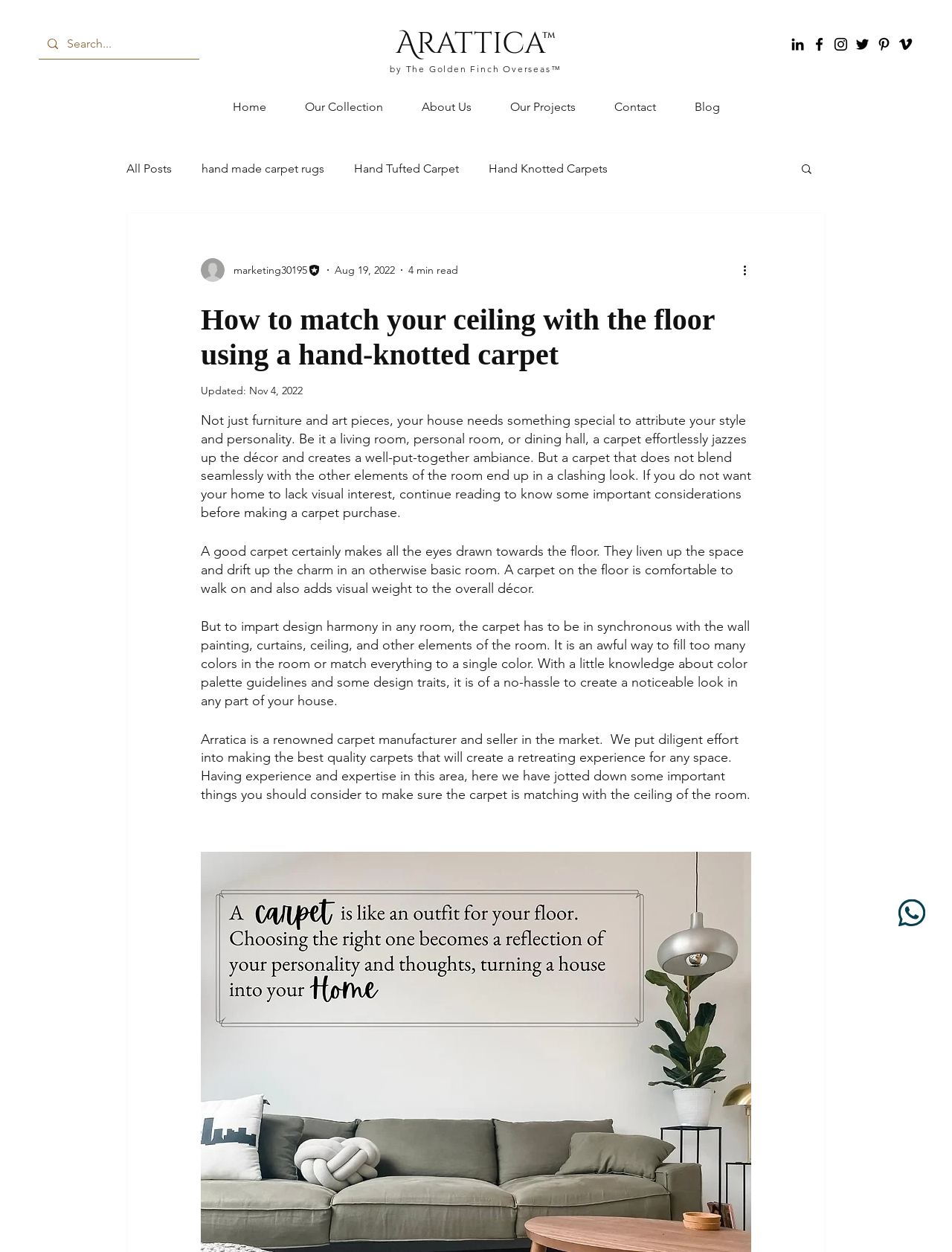Locate the bounding box coordinates of the element to click to perform the following action: 'View message '[Openswan Users] Nokia E71 VPN OpenSwan Problem IPSec (BAD_PROPOSAL_SYNTAX)''. The coordinates should be given as four float values between 0 and 1, in the form of [left, top, right, bottom].

None